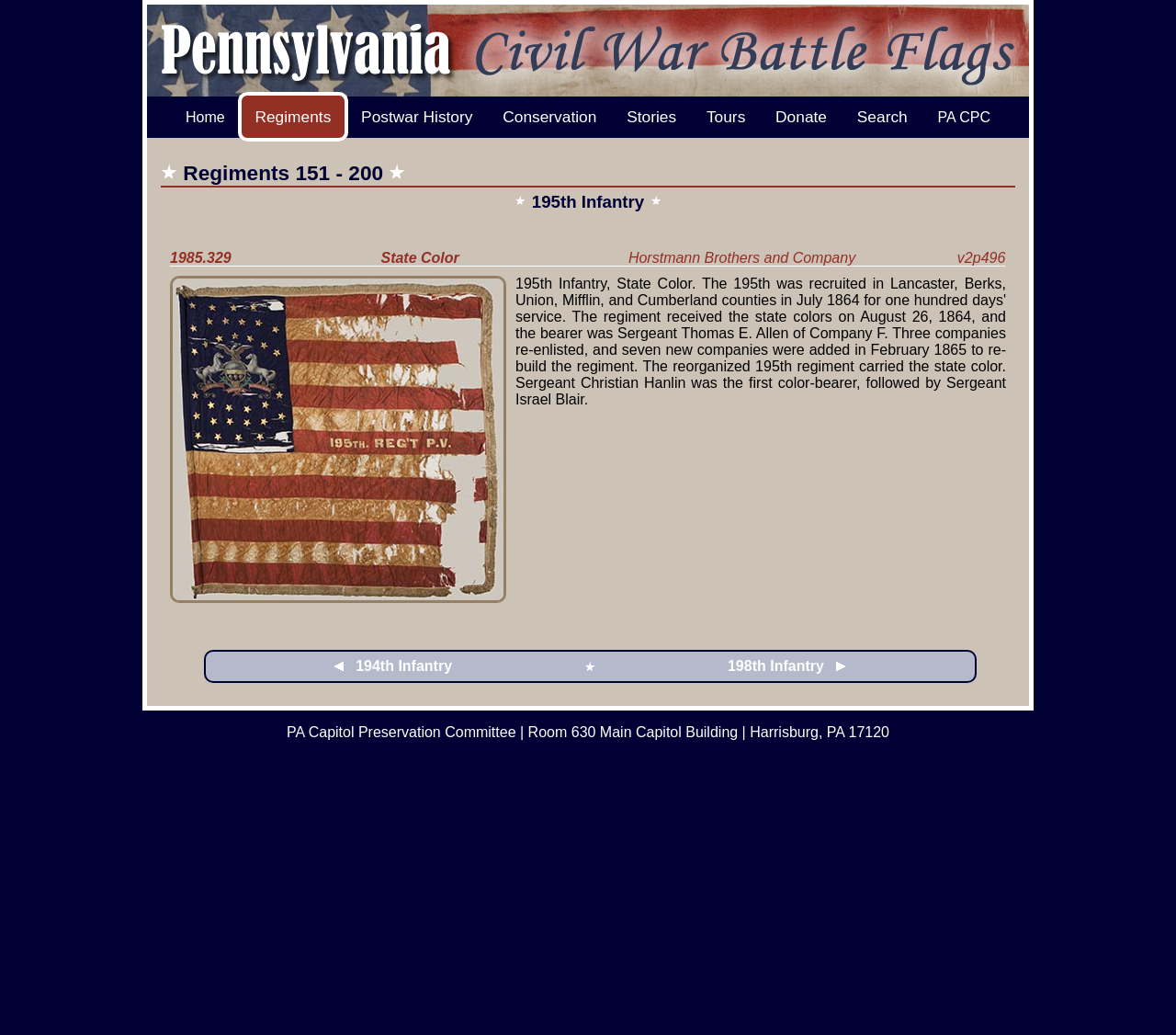Provide your answer in one word or a succinct phrase for the question: 
What is the name of the infantry listed first?

195th Infantry